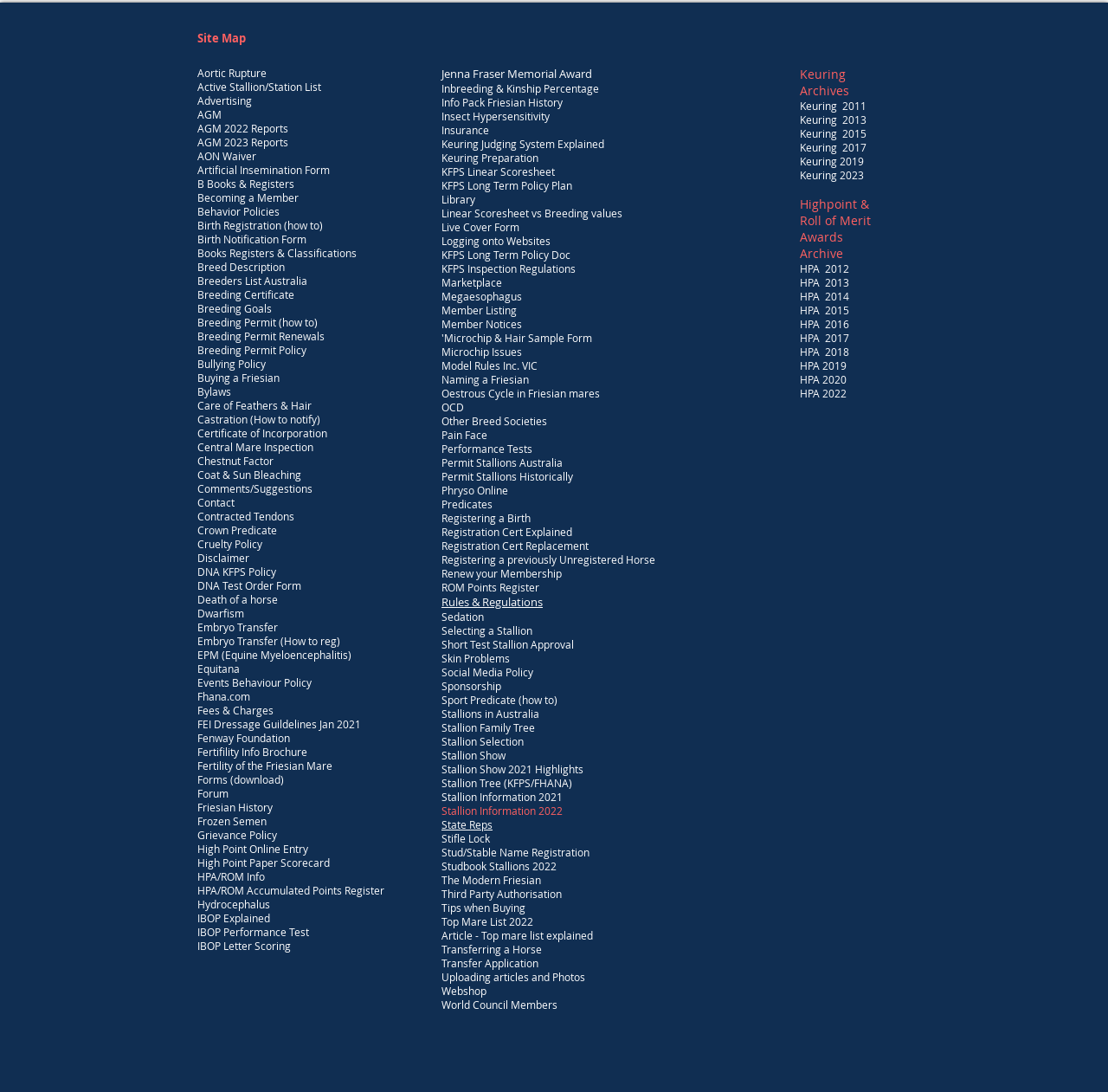Please identify the bounding box coordinates of the region to click in order to complete the task: "Click on Aortic Rupture". The coordinates must be four float numbers between 0 and 1, specified as [left, top, right, bottom].

[0.178, 0.061, 0.241, 0.073]